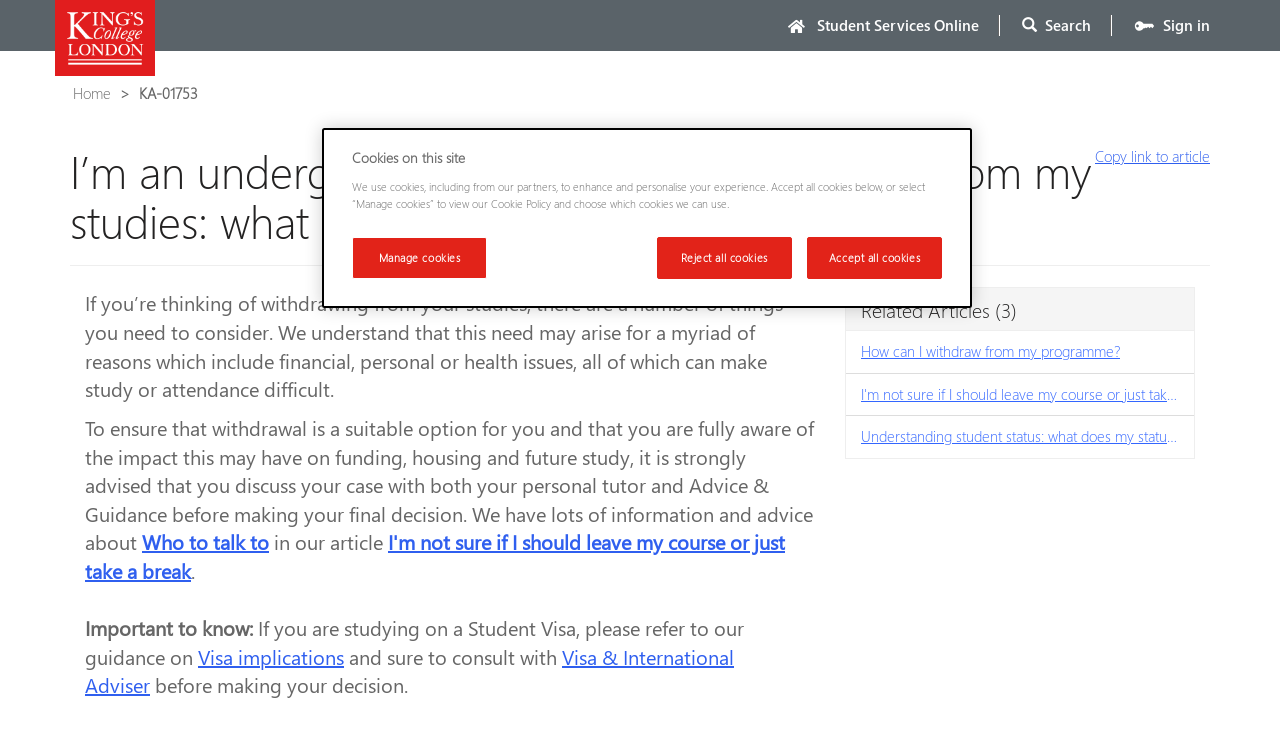Please identify the bounding box coordinates of the area that needs to be clicked to fulfill the following instruction: "Click the 'Home' button."

[0.604, 0.0, 0.777, 0.068]